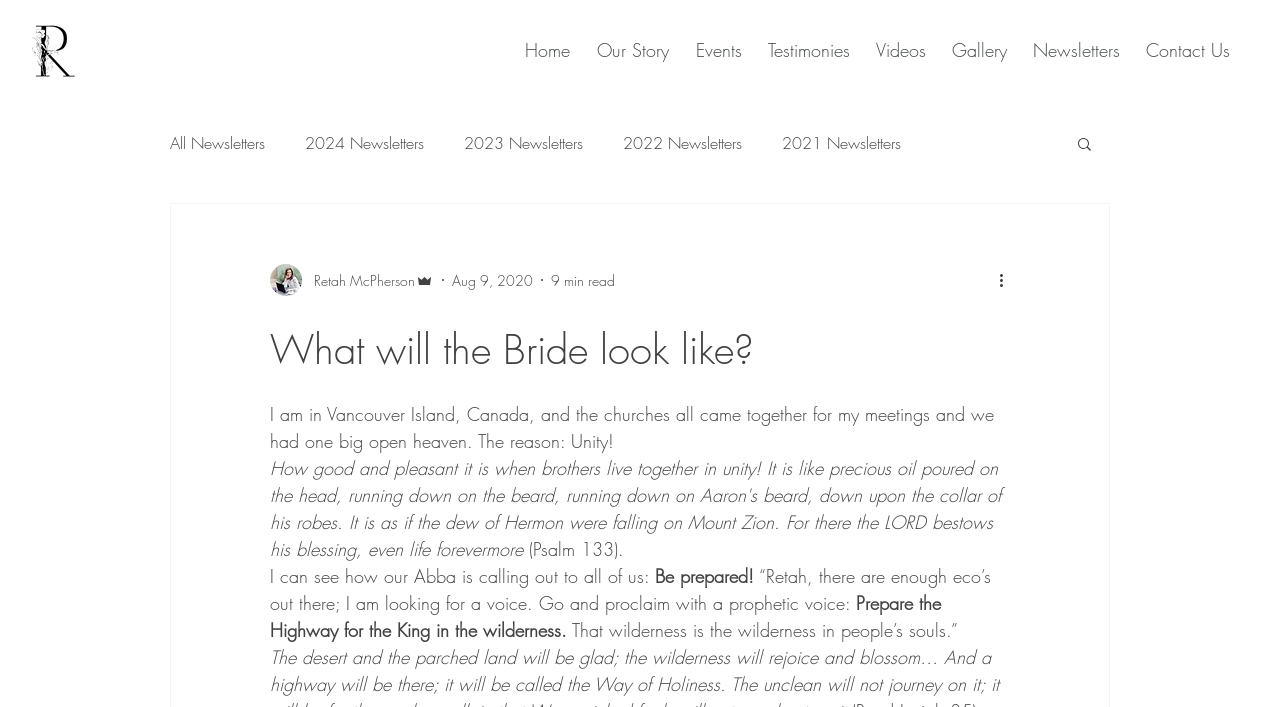Refer to the image and provide a thorough answer to this question:
How many years of newsletters are available?

I counted the years of newsletters available, which are from 2005 to 2020, and found that there are 16 years of newsletters available.